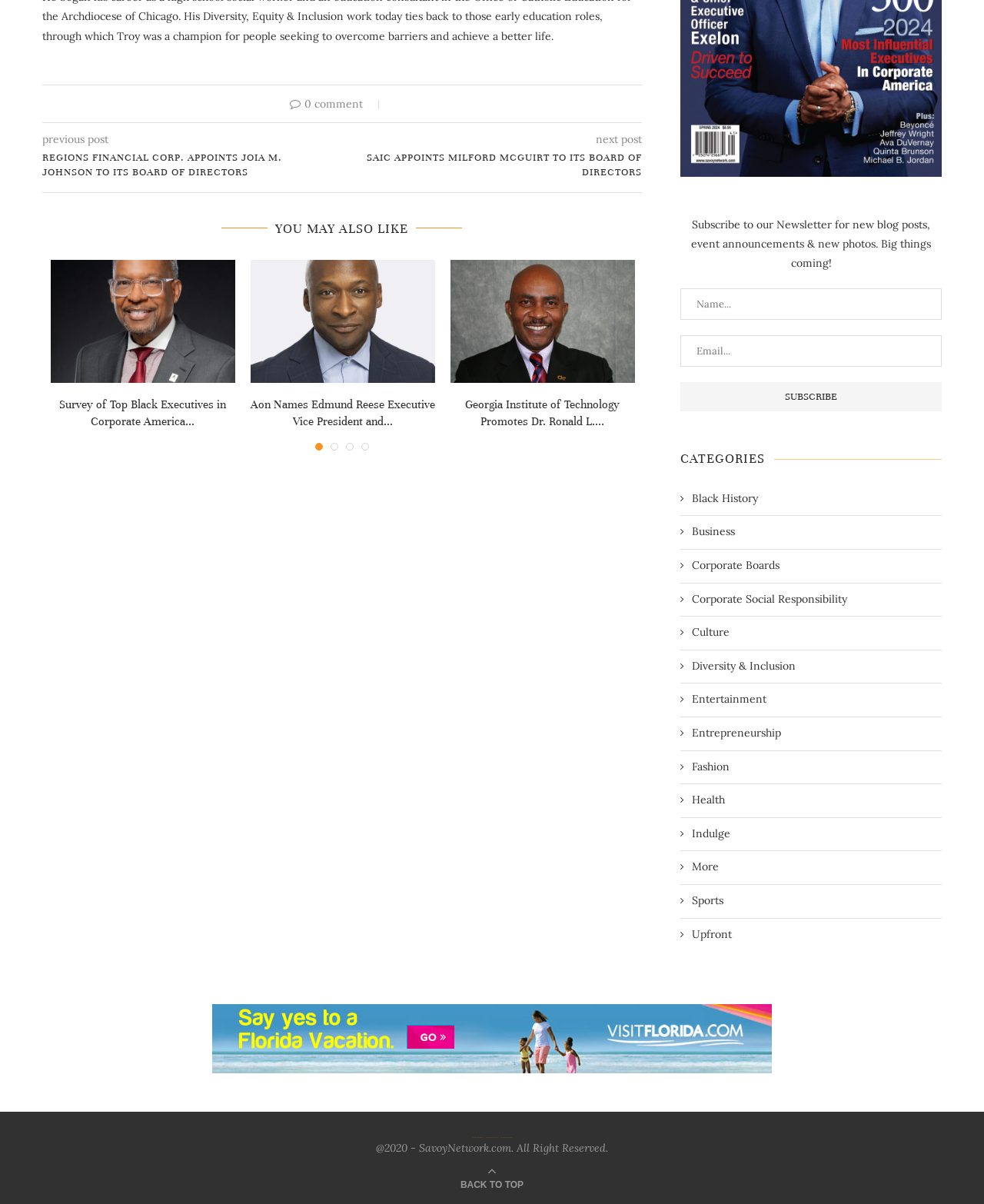Determine the bounding box coordinates of the clickable area required to perform the following instruction: "Subscribe to the newsletter". The coordinates should be represented as four float numbers between 0 and 1: [left, top, right, bottom].

[0.691, 0.318, 0.957, 0.342]